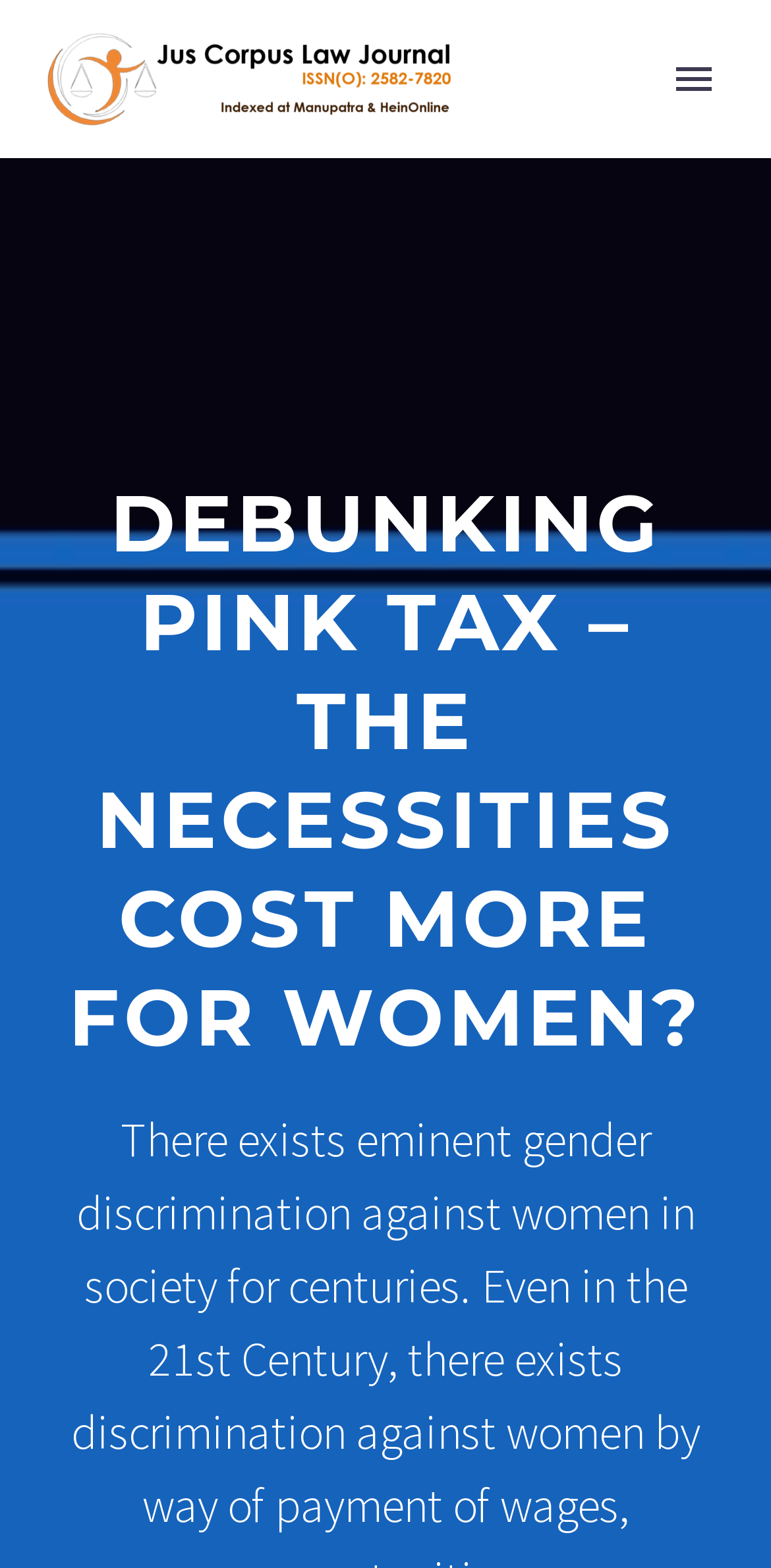Write an extensive caption that covers every aspect of the webpage.

The webpage is about debunking the "pink tax" and its impact on women. At the top-left corner, there is a logo image of "Jus Corpus" with a width spanning almost half of the page. To the right of the logo, there is a primary menu button. Below the logo, there is a horizontal navigation bar with seven links: "Home", "About Us", "Team", "Blogs", "Journal", "Opportunity Hub", and "Policies & Guidelines". These links are evenly spaced and take up the entire width of the page.

In the middle of the page, there is a prominent heading that reads "DEBUNKING PINK TAX – THE NECESSITIES COST MORE FOR WOMEN?" which spans almost the entire width of the page. 

At the bottom-center of the page, there is a search bar with a text box and a search button. The search bar is relatively narrow, taking up about a third of the page's width.